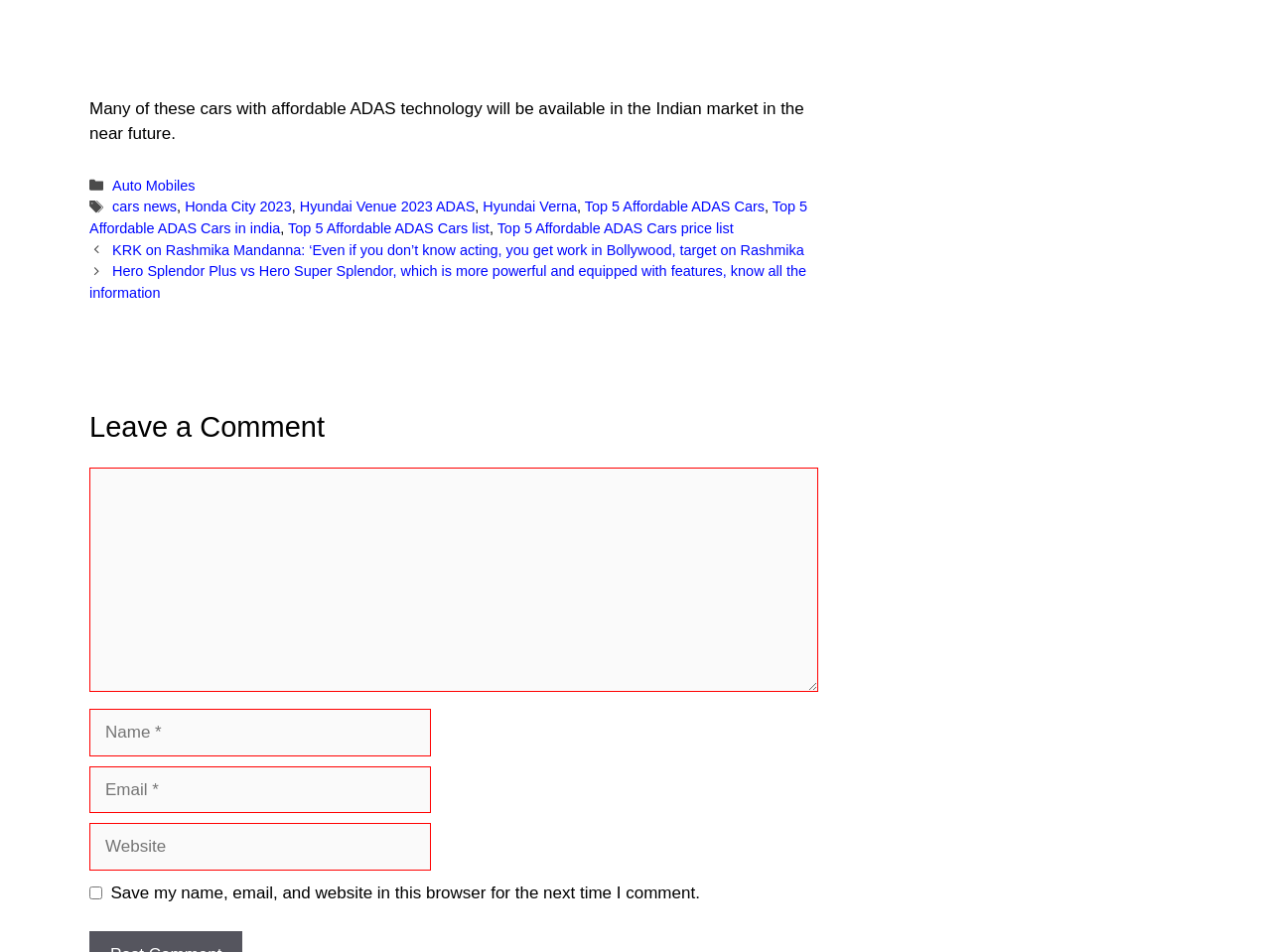Determine the bounding box coordinates of the clickable region to carry out the instruction: "Type your name".

[0.07, 0.745, 0.339, 0.794]